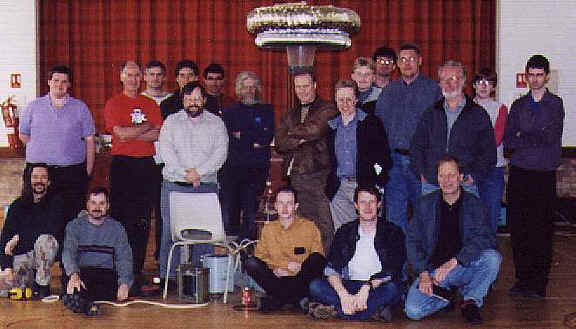Provide an in-depth description of the image.

The image captures a gathering of enthusiasts and experts in a space dedicated to electrical experimentation, likely at a convention or workshop focused on high-voltage equipment. Central to the scene is a Tesla coil, a prominent device known for generating high-voltage electricity, situated behind the group. The attendees are diverse in age and attire, with many men wearing casual clothing while some individuals are more formally dressed. 

The backdrop features a red curtain that adds an interesting contrast to the array of personalities in the foreground. Notably, the participants exhibit a range of expressions, suggesting camaraderie and engagement in their shared interests. This photograph serves as a testament to the spirit of innovation and collaboration within the community dedicated to electrical engineering and experimentation.